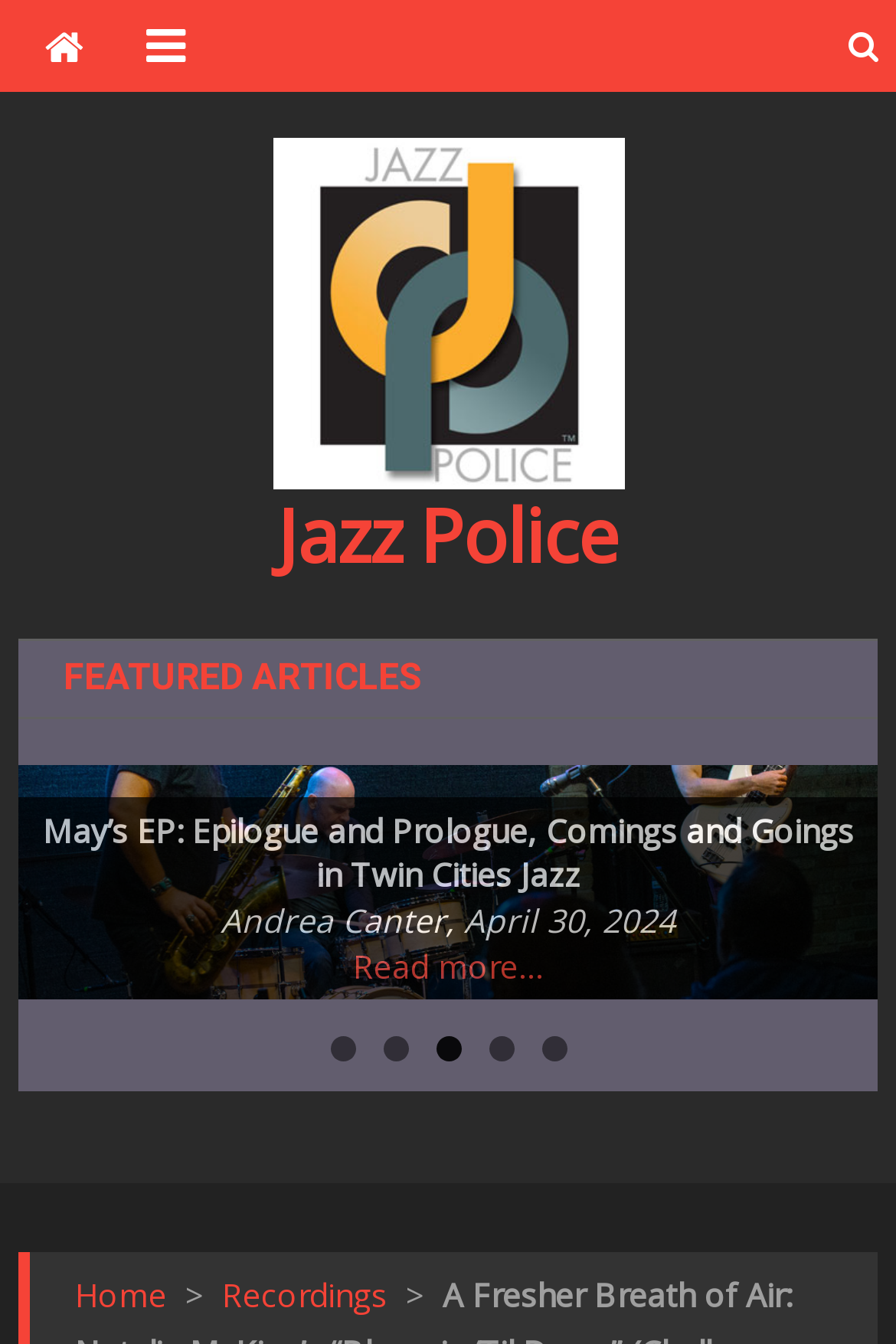Pinpoint the bounding box coordinates of the area that must be clicked to complete this instruction: "View tags".

None